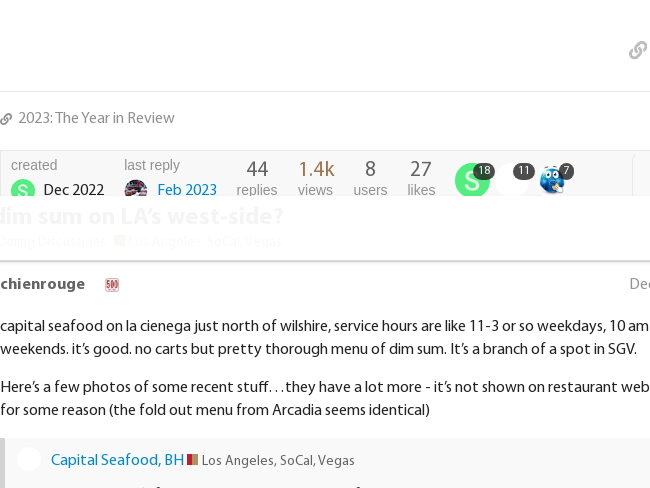Offer a detailed narrative of what is shown in the image.

The image showcases a forum discussion thread focused on the topic of dim sum at Capital Seafood, located on La Cienega Boulevard, Los Angeles. The original post, created in December 2022 by the user "chienrouge," shares insights about the restaurant's service hours, which are typically 11 AM to 3 PM on weekdays and starting at 10 AM on weekends. The user notes the absence of food carts but highlights the extensive dim sum menu available. The post also mentions that Capital Seafood is a branch of a restaurant in the San Gabriel Valley (SGV) and invites fellow users to view several recent photos of dishes from the restaurant, indicating that there are more options not displayed on the restaurant's website. 

This thread has garnered attention, evidenced by 44 replies, 1.4k views, and 27 likes, showing a vibrant discussion among food enthusiasts about culinary experiences in Los Angeles, Southern California, and Vegas.